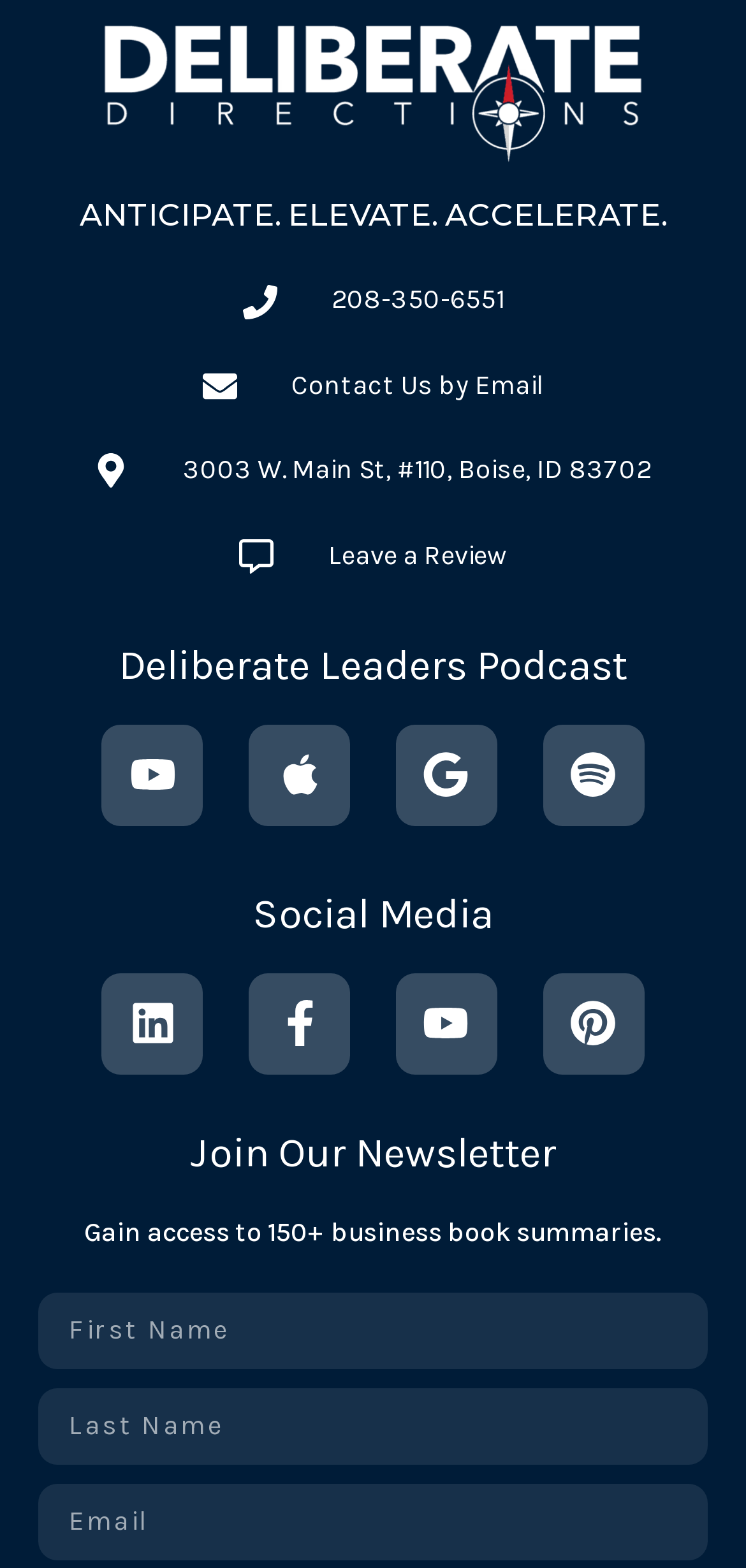How many podcast platforms are listed?
Please give a detailed and elaborate explanation in response to the question.

I looked at the section labeled 'Deliberate Leaders Podcast' and found 4 links to podcast platforms: Youtube, Apple, Google, and Spotify.